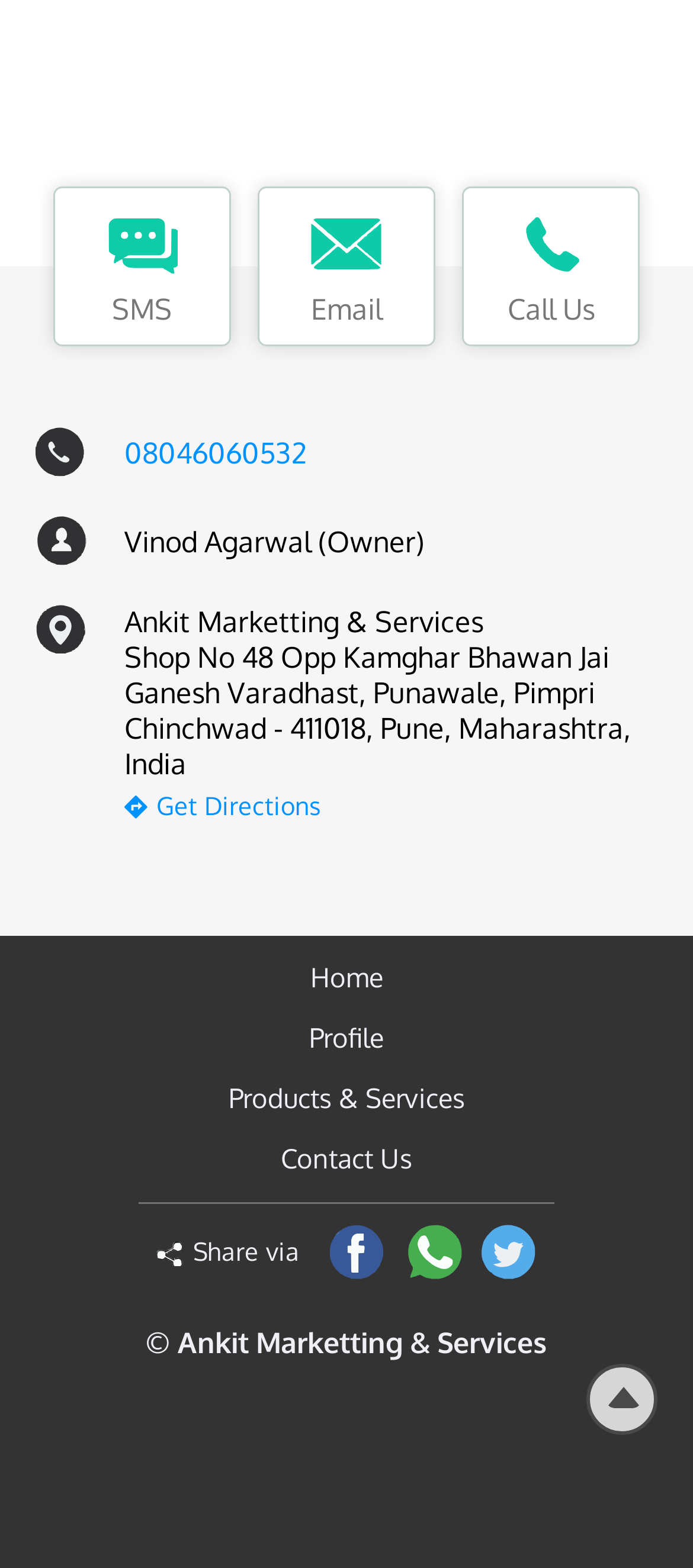How many contact links are available?
Can you provide a detailed and comprehensive answer to the question?

There are four contact links available at the top of the webpage, namely 'SMS', 'Email', 'Call Us', and a phone number.